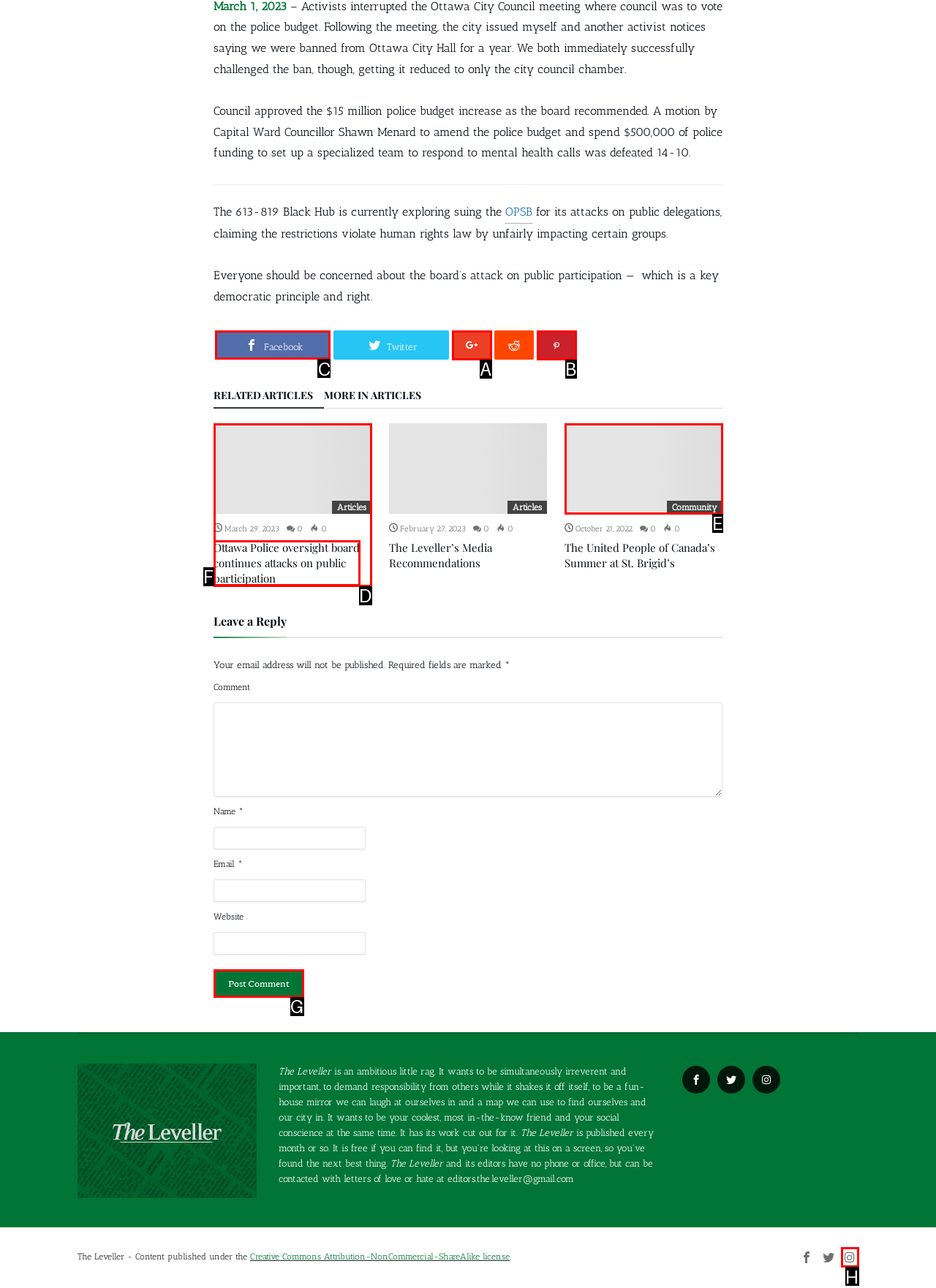Select the appropriate bounding box to fulfill the task: Click on the Facebook link Respond with the corresponding letter from the choices provided.

C